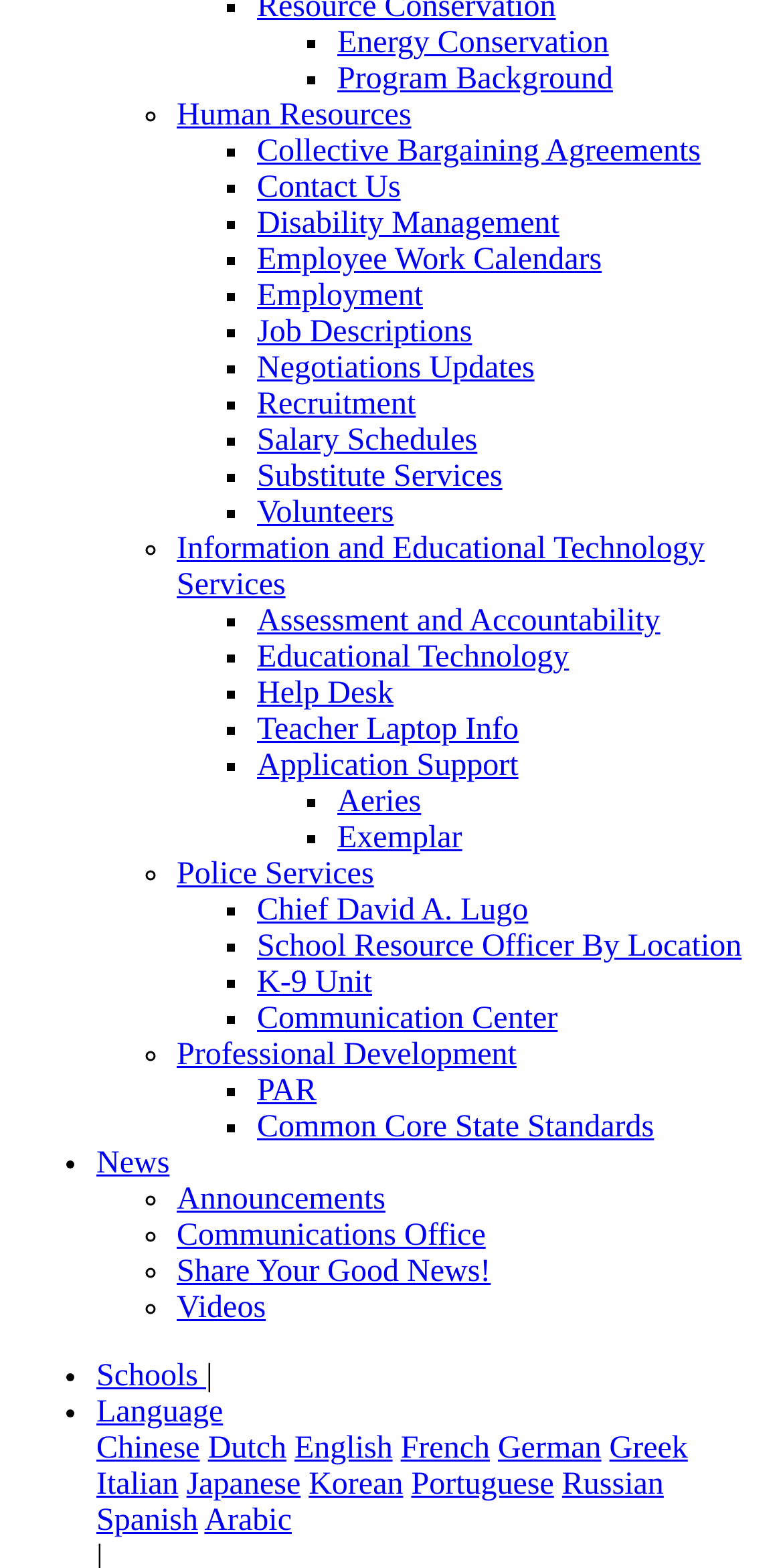Identify the bounding box coordinates of the region I need to click to complete this instruction: "Learn about Chief David A. Lugo".

[0.328, 0.57, 0.675, 0.591]